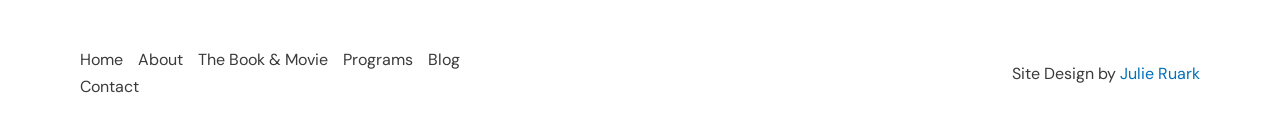Find the bounding box coordinates for the HTML element specified by: "Minicasts".

None